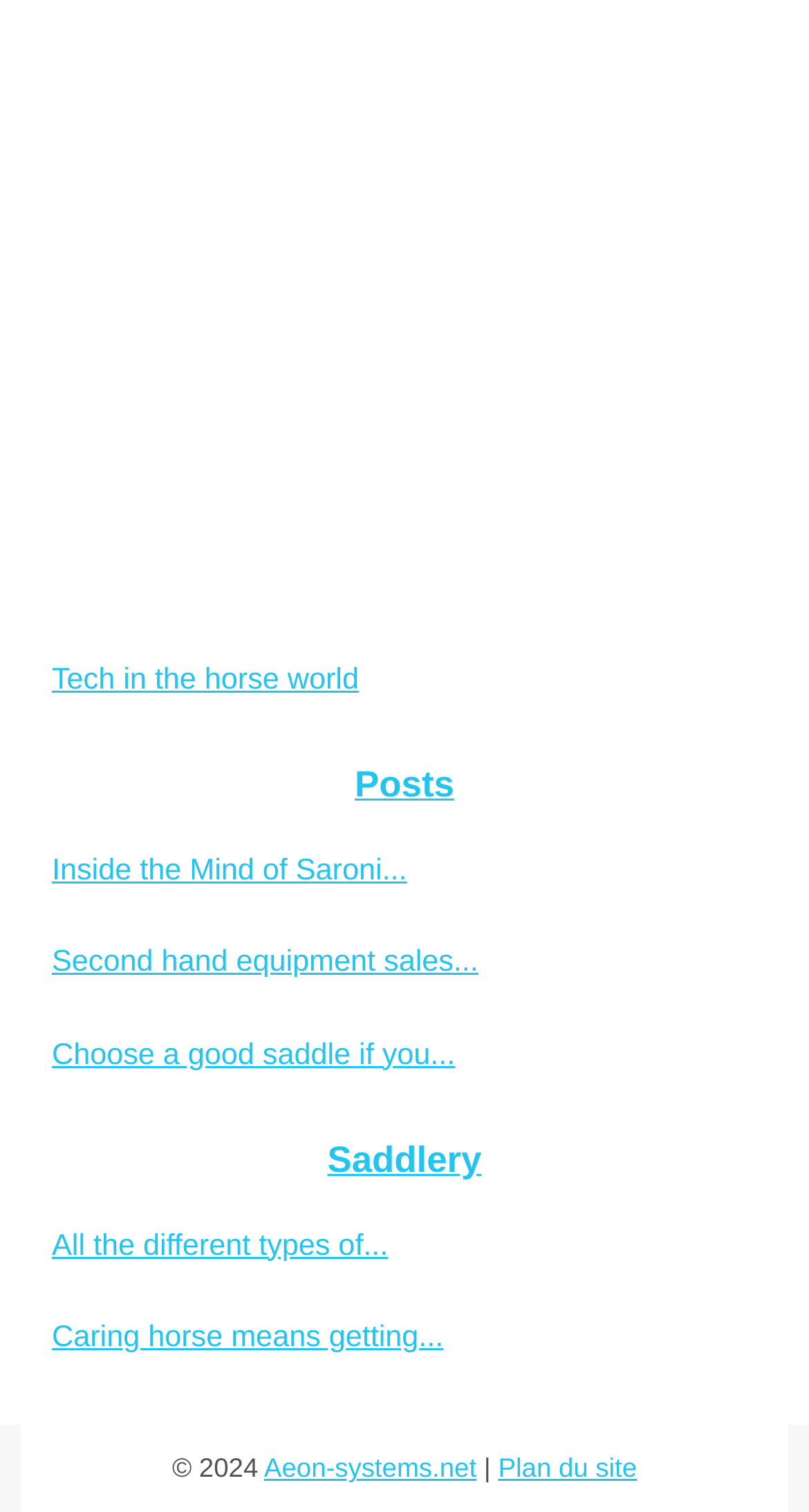Please find the bounding box for the UI component described as follows: "Caring horse means getting...".

[0.051, 0.868, 0.897, 0.902]